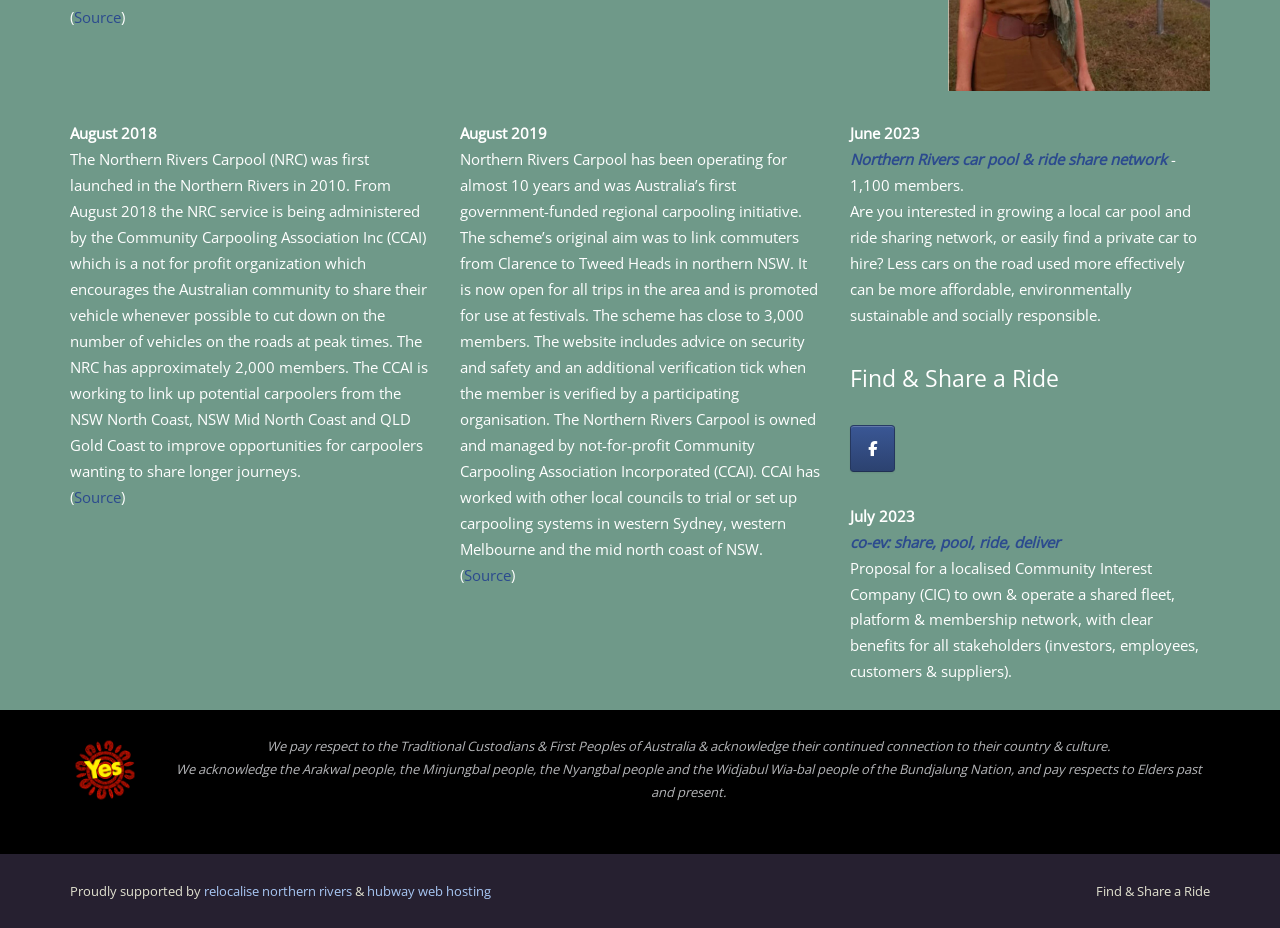Determine the bounding box coordinates of the clickable region to follow the instruction: "Click the 'Source' link".

[0.058, 0.008, 0.095, 0.029]